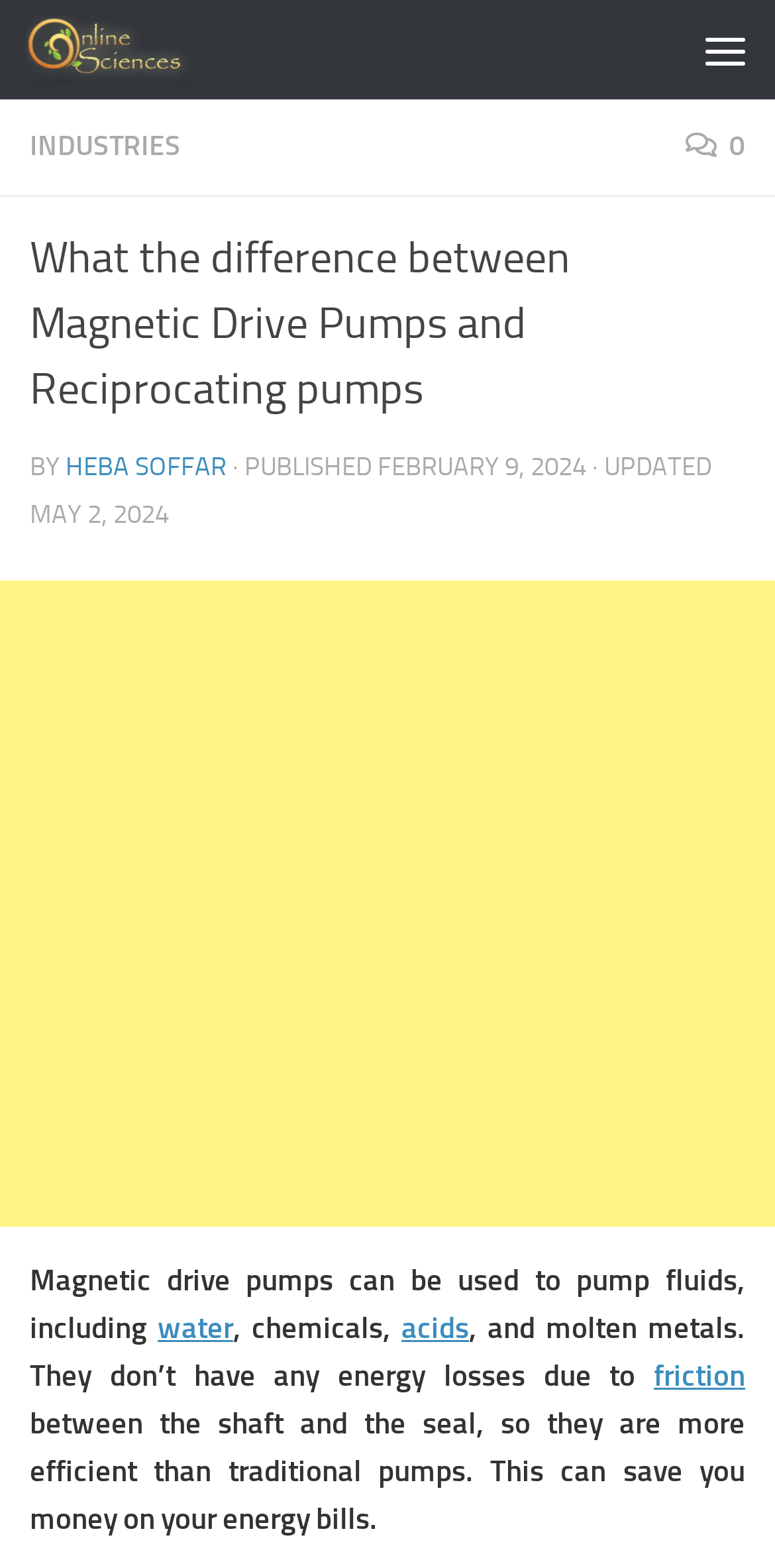Please identify the bounding box coordinates for the region that you need to click to follow this instruction: "Understand the concept of 'friction'".

[0.844, 0.866, 0.962, 0.889]